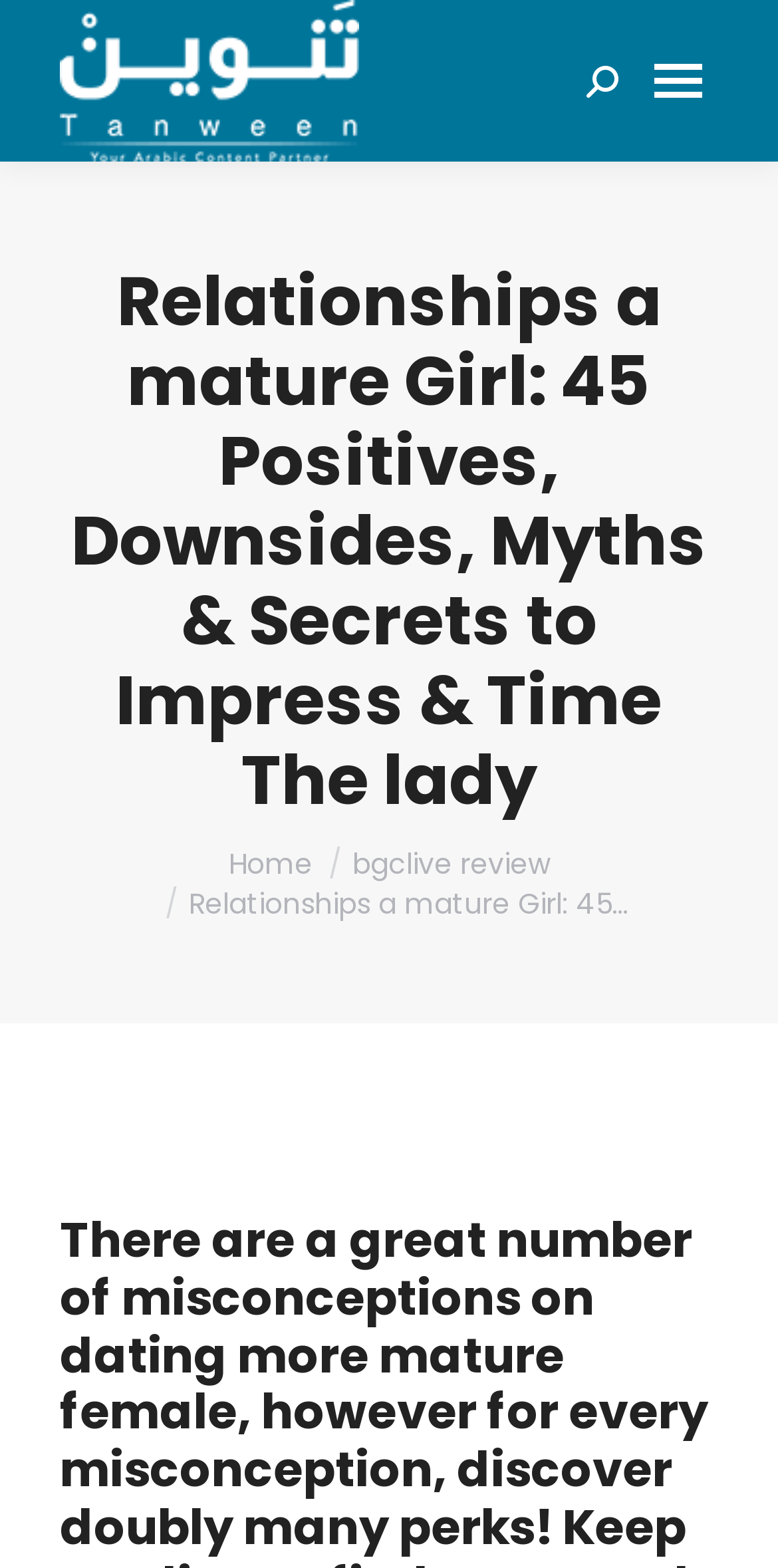Locate the bounding box coordinates of the UI element described by: "alt="Tanween"". Provide the coordinates as four float numbers between 0 and 1, formatted as [left, top, right, bottom].

[0.077, 0.0, 0.462, 0.103]